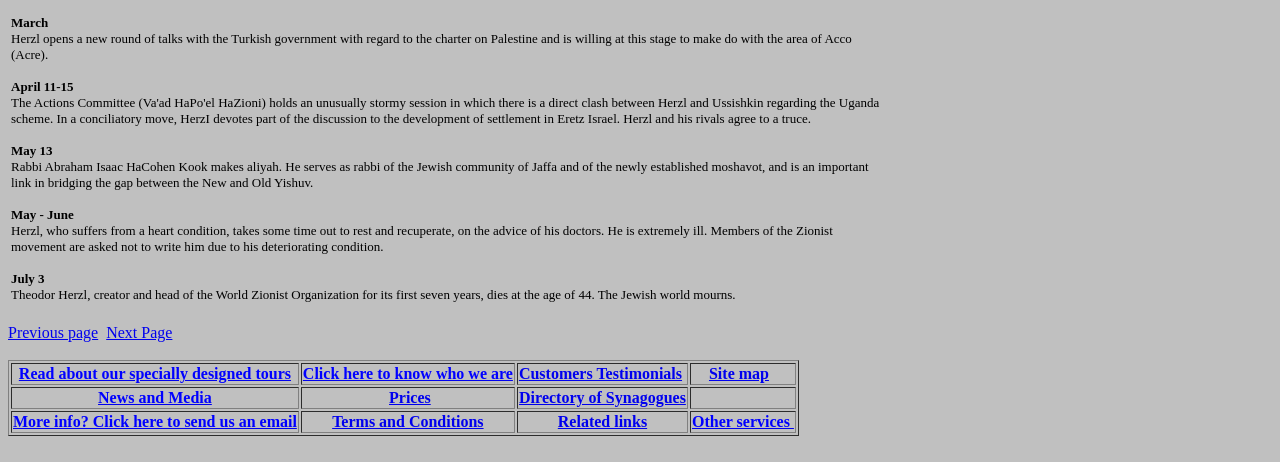Mark the bounding box of the element that matches the following description: "Prices".

[0.304, 0.843, 0.337, 0.88]